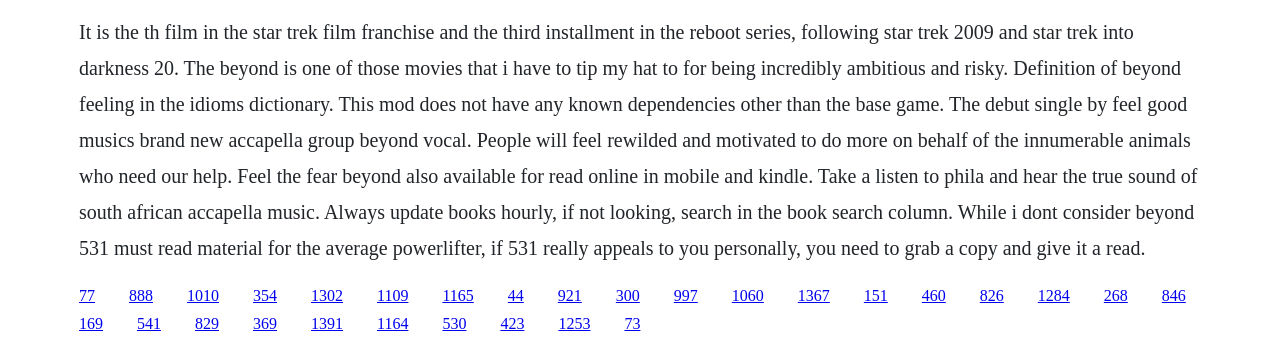How many links are present on the page?
Refer to the image and provide a concise answer in one word or phrase.

30